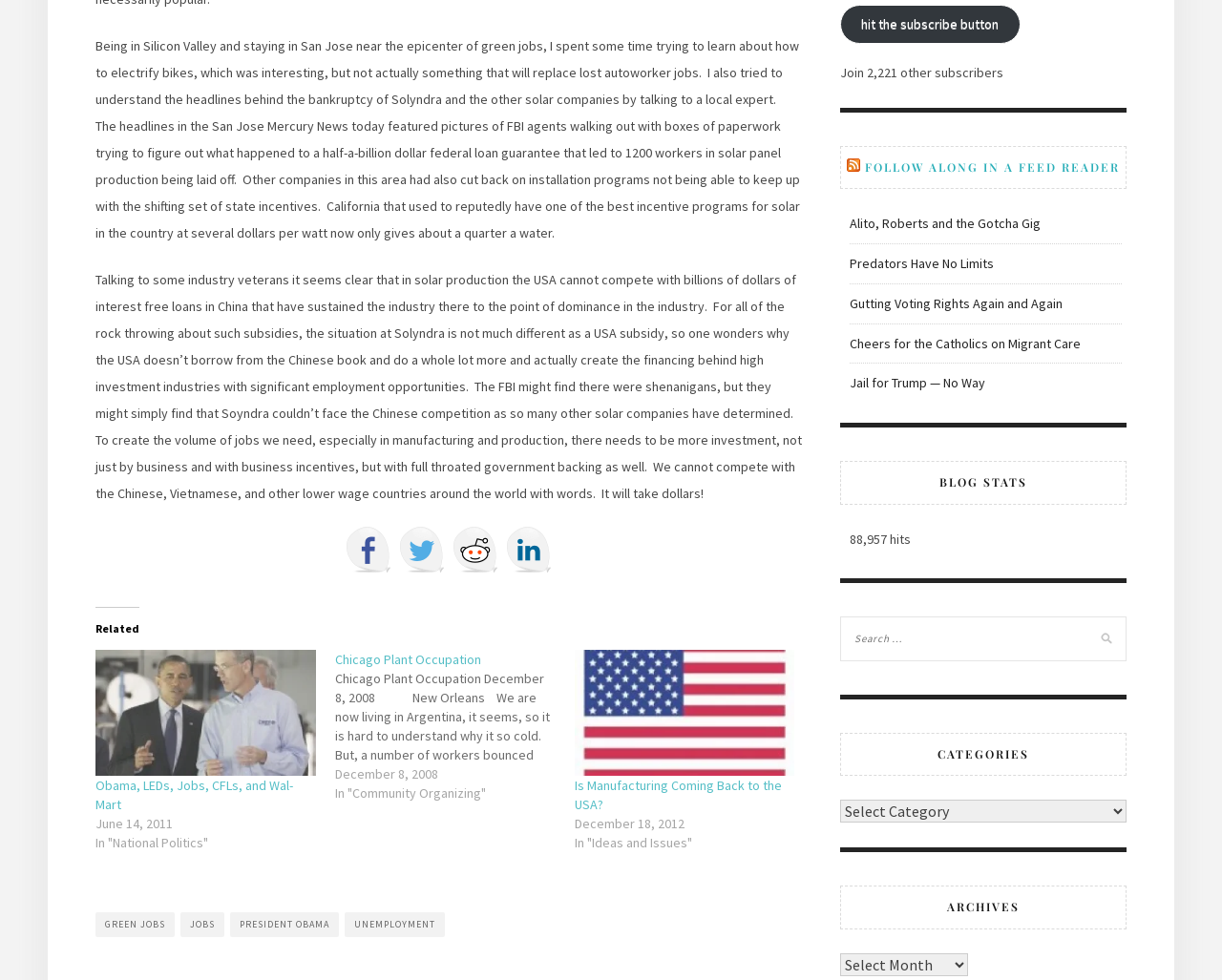Based on the description "name="s" placeholder="Search …"", find the bounding box of the specified UI element.

[0.688, 0.629, 0.922, 0.675]